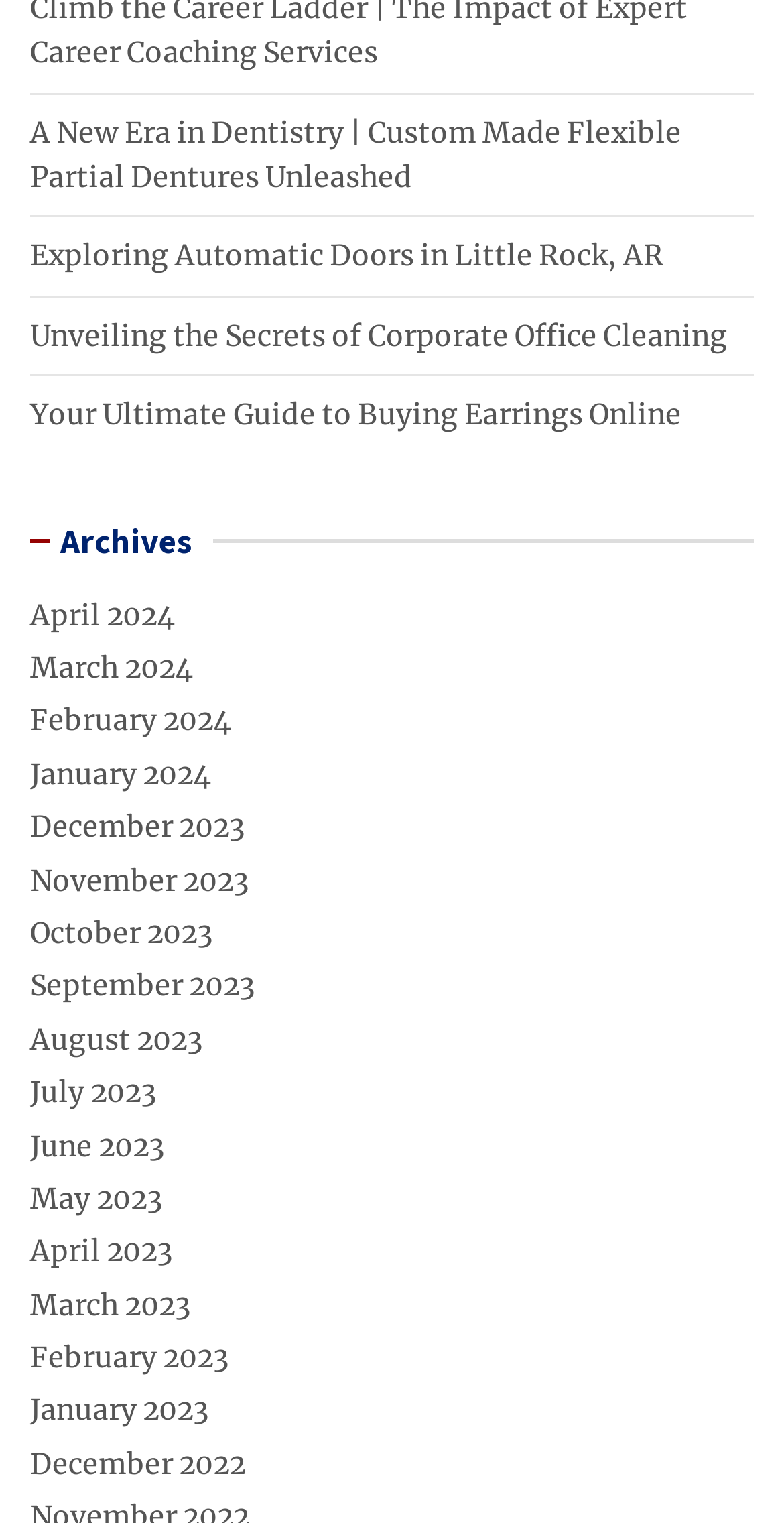Can you identify the bounding box coordinates of the clickable region needed to carry out this instruction: 'Go to April 2024'? The coordinates should be four float numbers within the range of 0 to 1, stated as [left, top, right, bottom].

[0.038, 0.392, 0.223, 0.415]